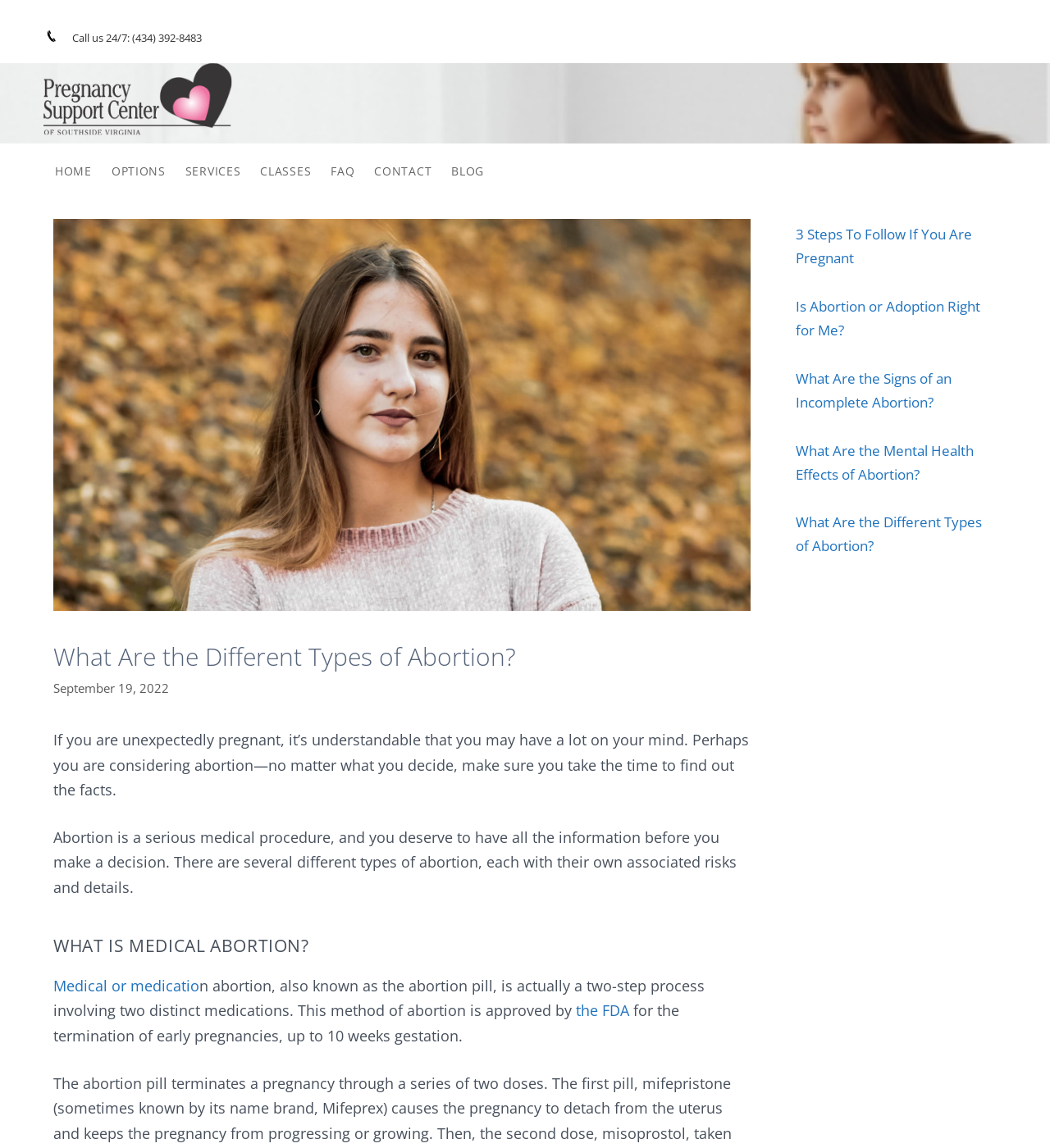Please give a short response to the question using one word or a phrase:
What is the purpose of the 'Medical or medication abortion' link?

To learn about medical abortion